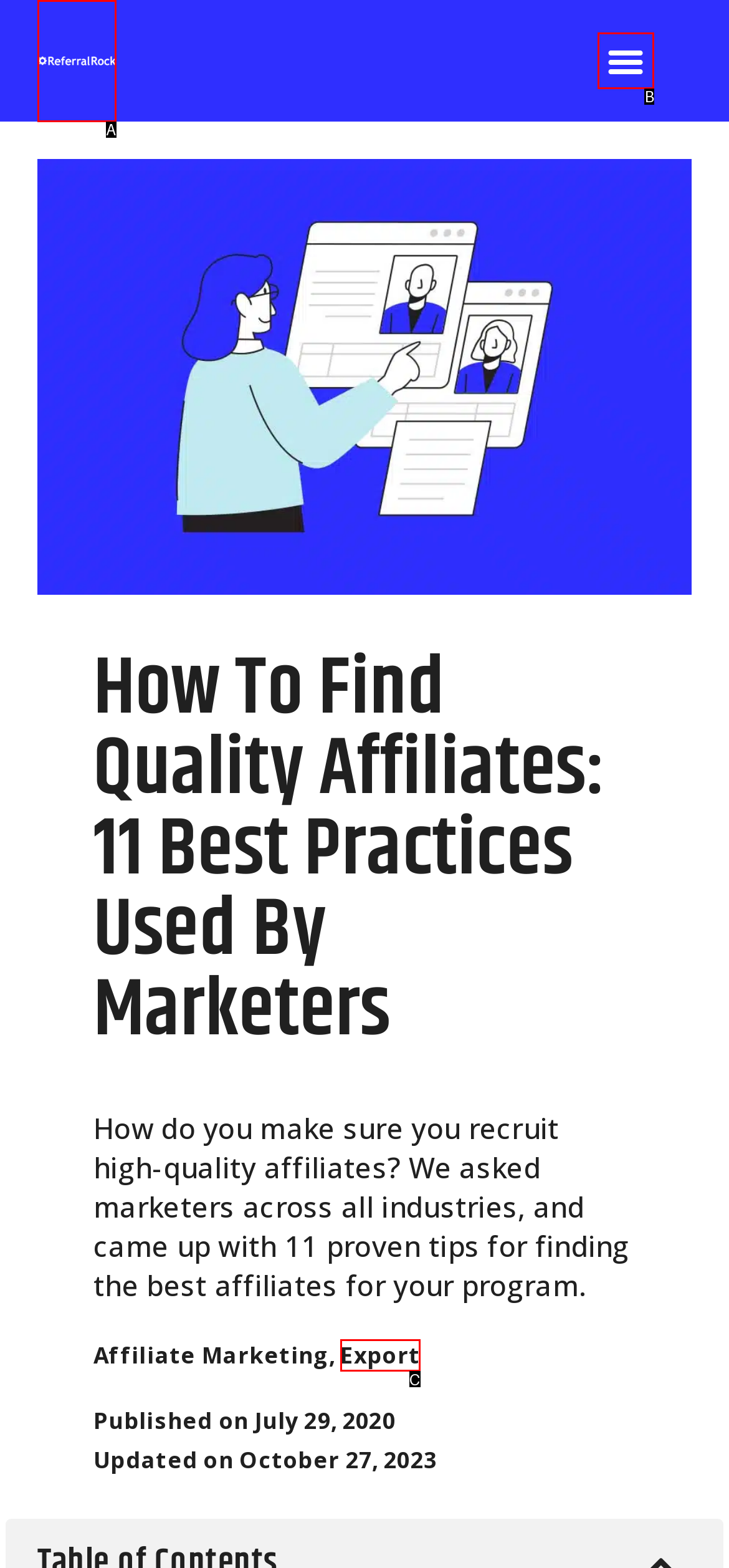Choose the option that best matches the description: Menu
Indicate the letter of the matching option directly.

B